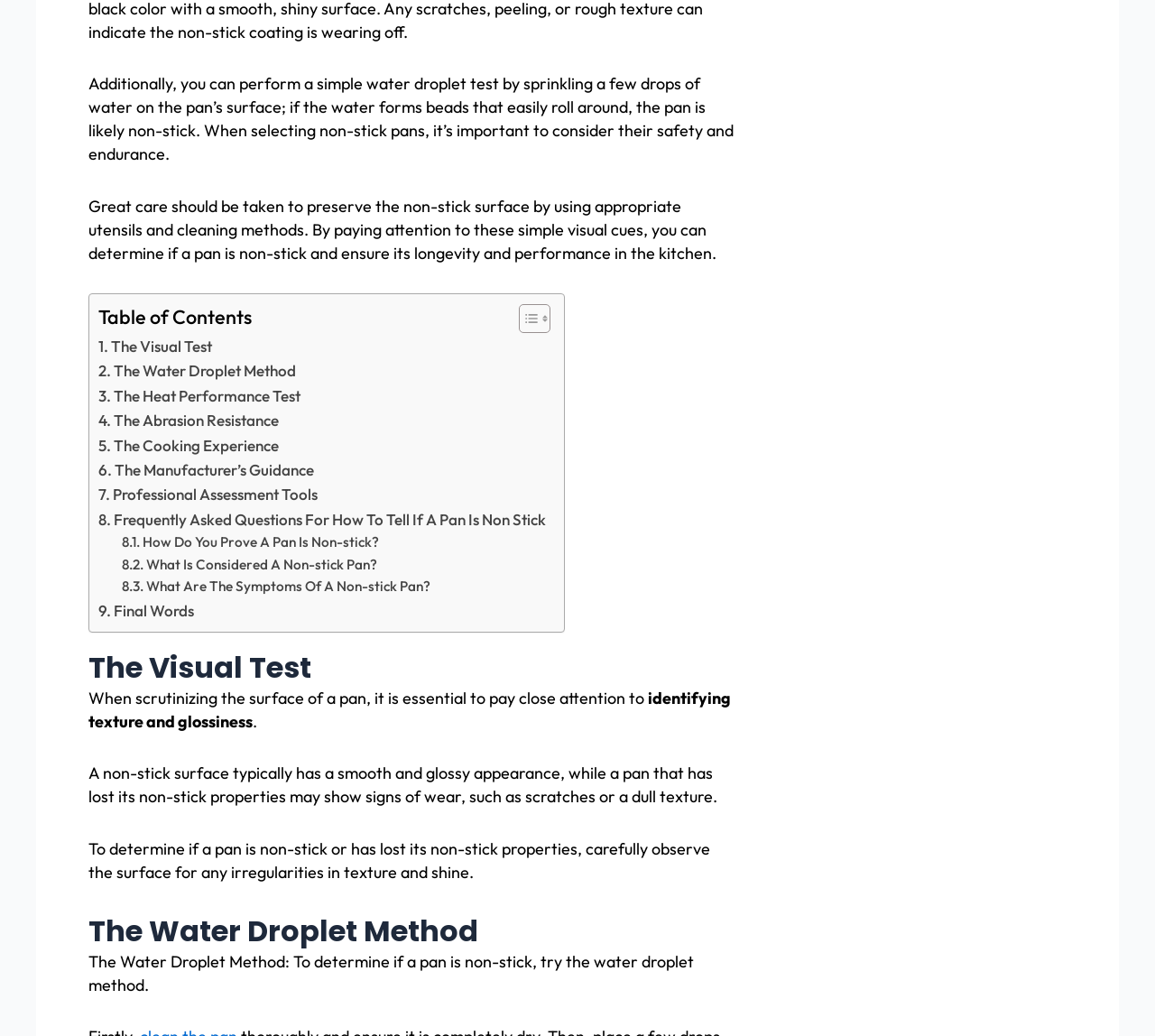Using the element description The Heat Performance Test, predict the bounding box coordinates for the UI element. Provide the coordinates in (top-left x, top-left y, bottom-right x, bottom-right y) format with values ranging from 0 to 1.

[0.085, 0.37, 0.26, 0.394]